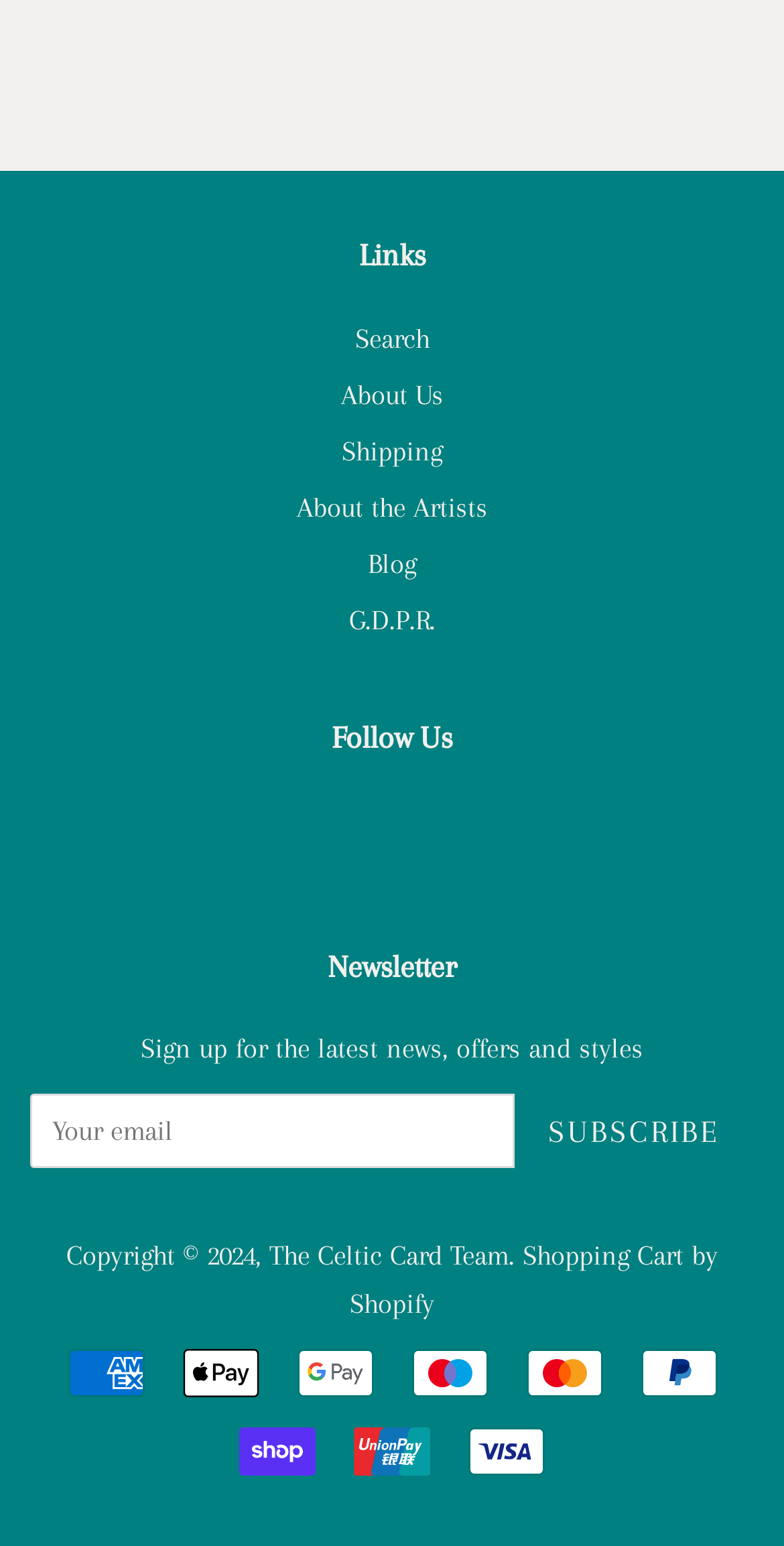Please use the details from the image to answer the following question comprehensively:
What is the name of the team behind the website?

The name of the team behind the website is mentioned in the link 'The Celtic Card Team' located at the bottom of the webpage, near the copyright information.